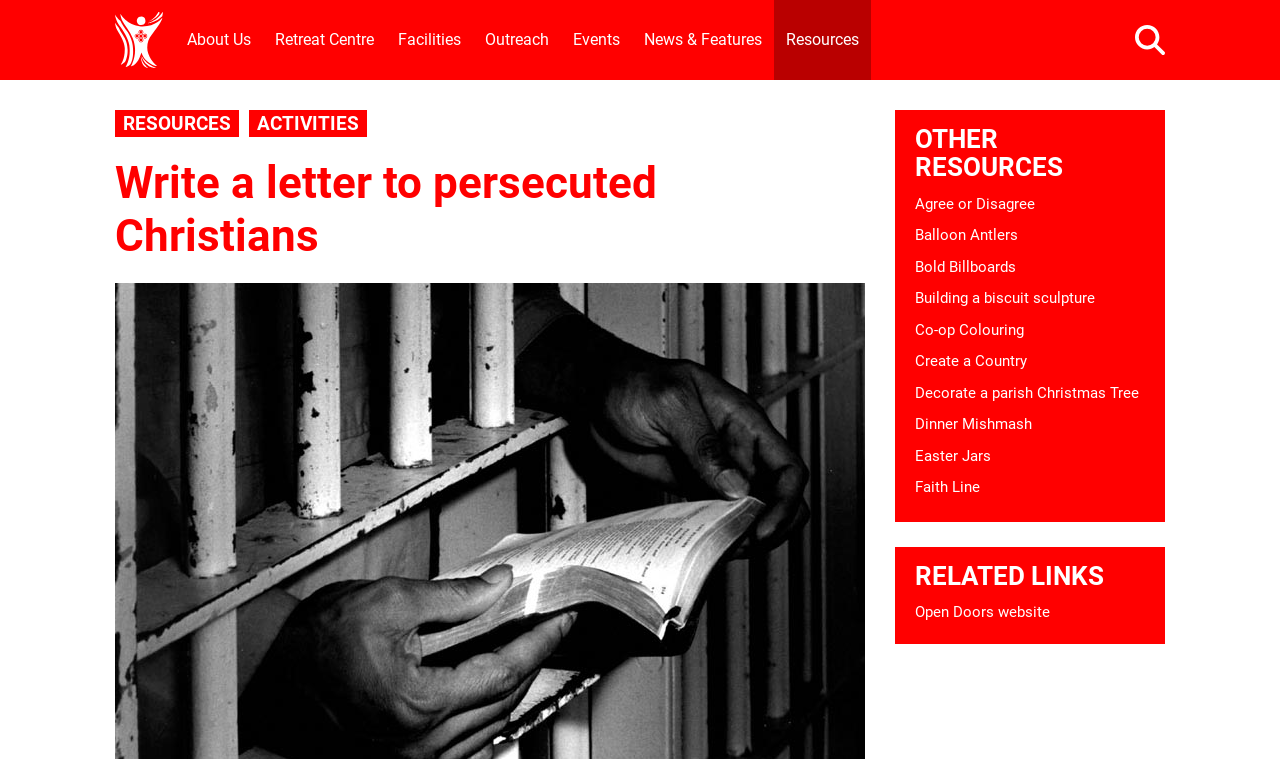How many links are in the top navigation bar?
Please analyze the image and answer the question with as much detail as possible.

I counted the links in the top navigation bar, which are 'About Us', 'Retreat Centre', 'Facilities', 'Outreach', 'Events', 'News & Features', and 'Resources'. There are 7 links in total.